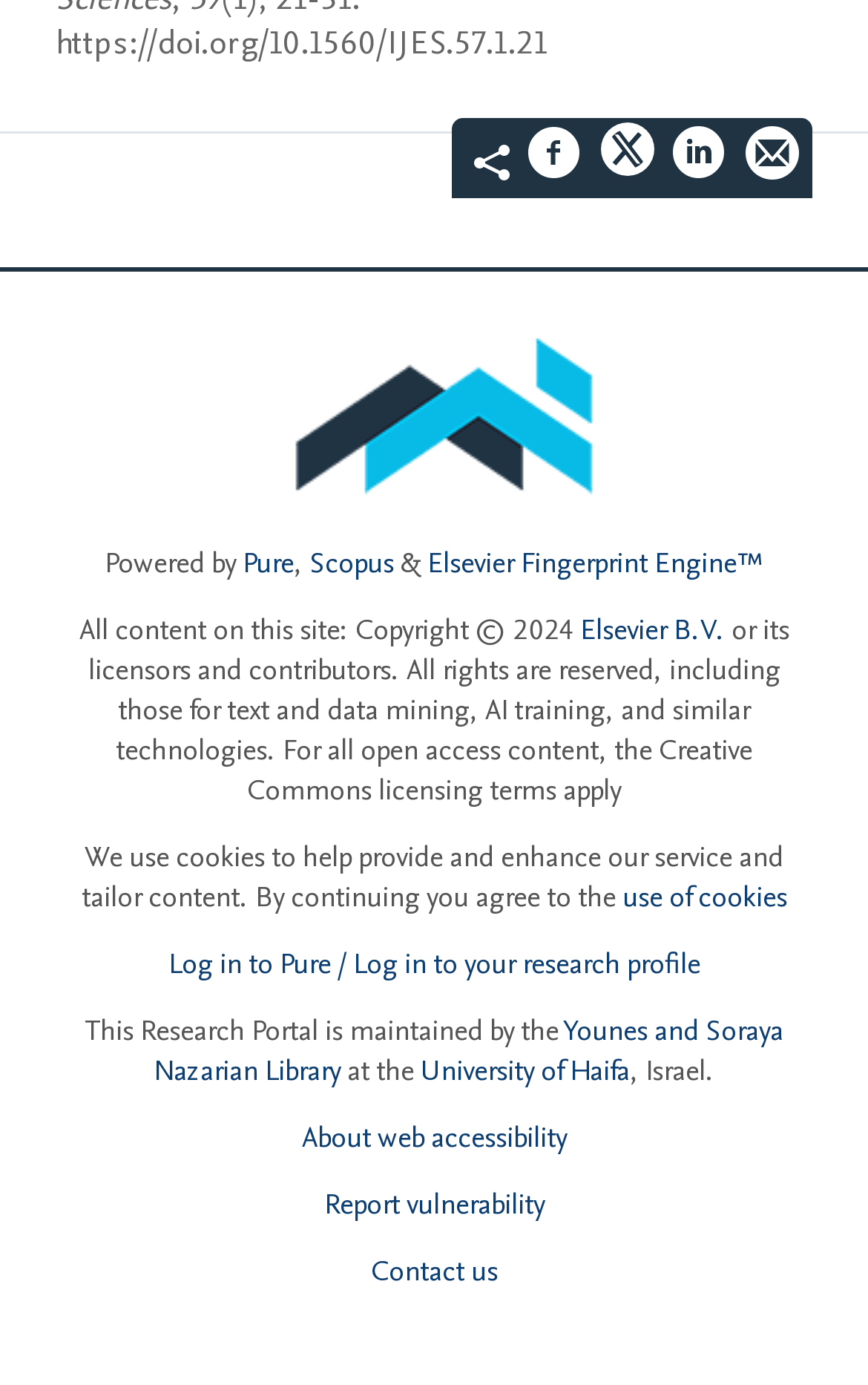Identify the bounding box coordinates of the region I need to click to complete this instruction: "Share by email".

[0.859, 0.09, 0.921, 0.14]